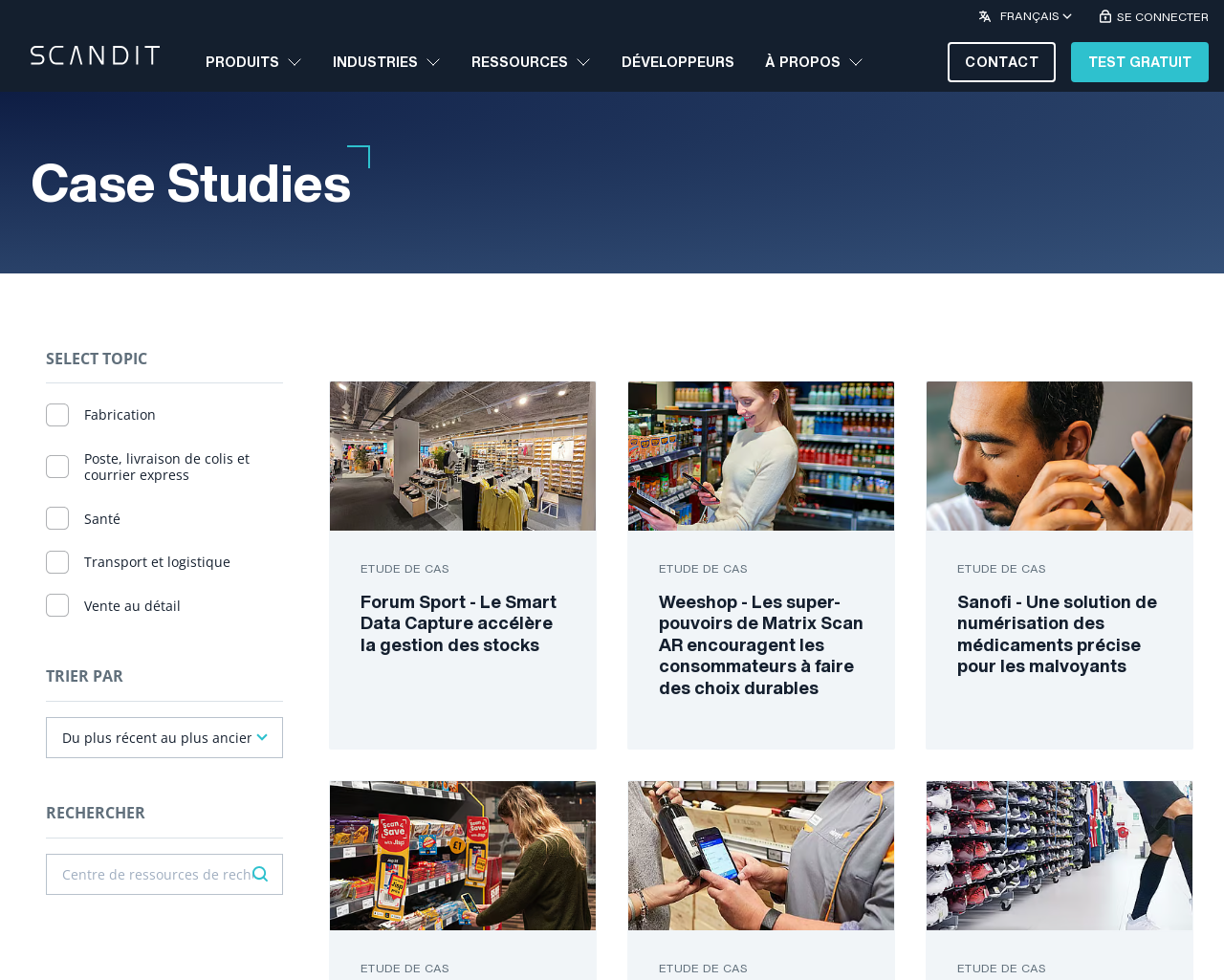Please give the bounding box coordinates of the area that should be clicked to fulfill the following instruction: "Click on the 'PRODUITS' button". The coordinates should be in the format of four float numbers from 0 to 1, i.e., [left, top, right, bottom].

[0.156, 0.033, 0.259, 0.094]